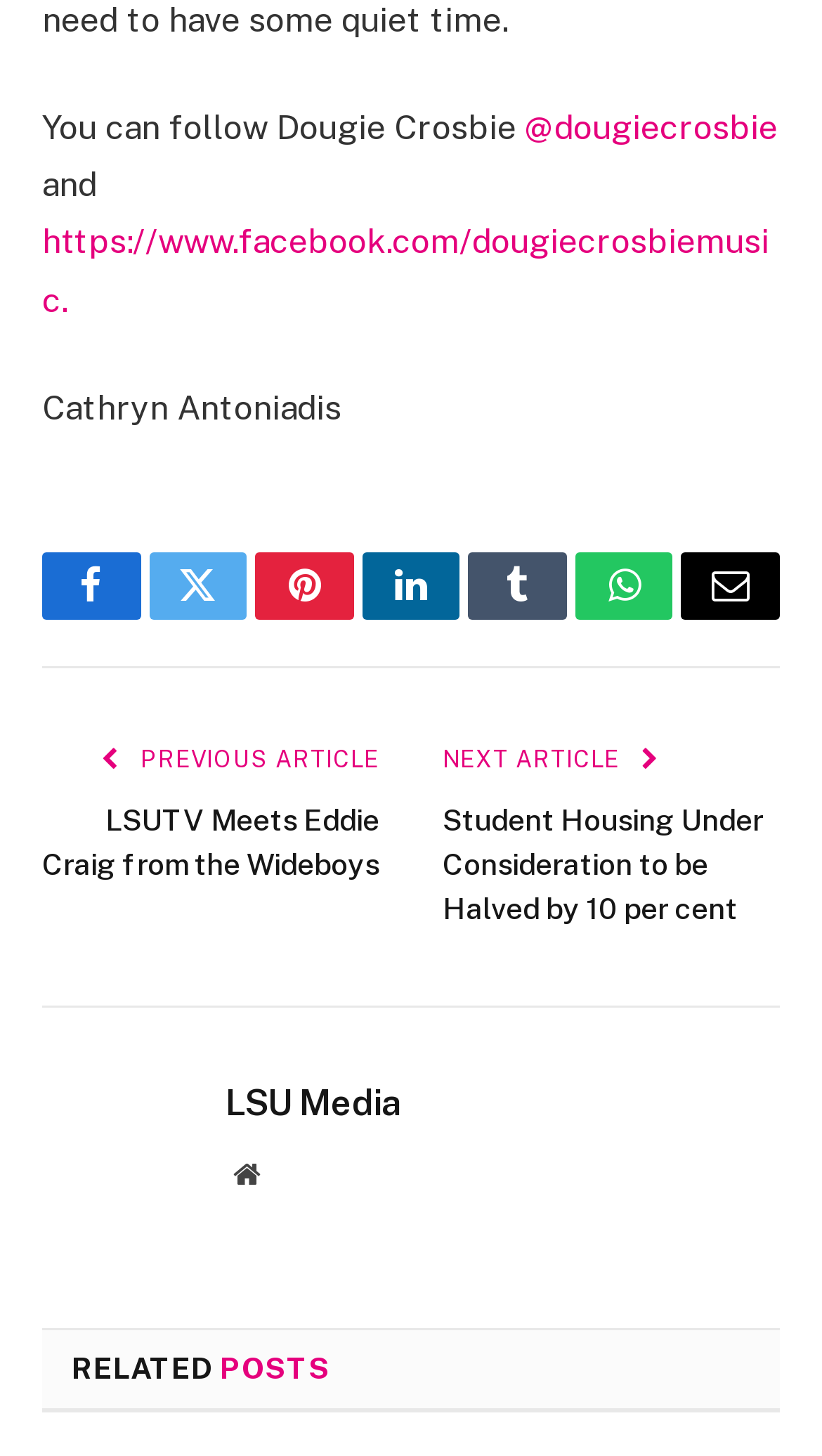Can you find the bounding box coordinates for the element to click on to achieve the instruction: "Check out Cathryn Antoniadis"?

[0.051, 0.267, 0.415, 0.294]